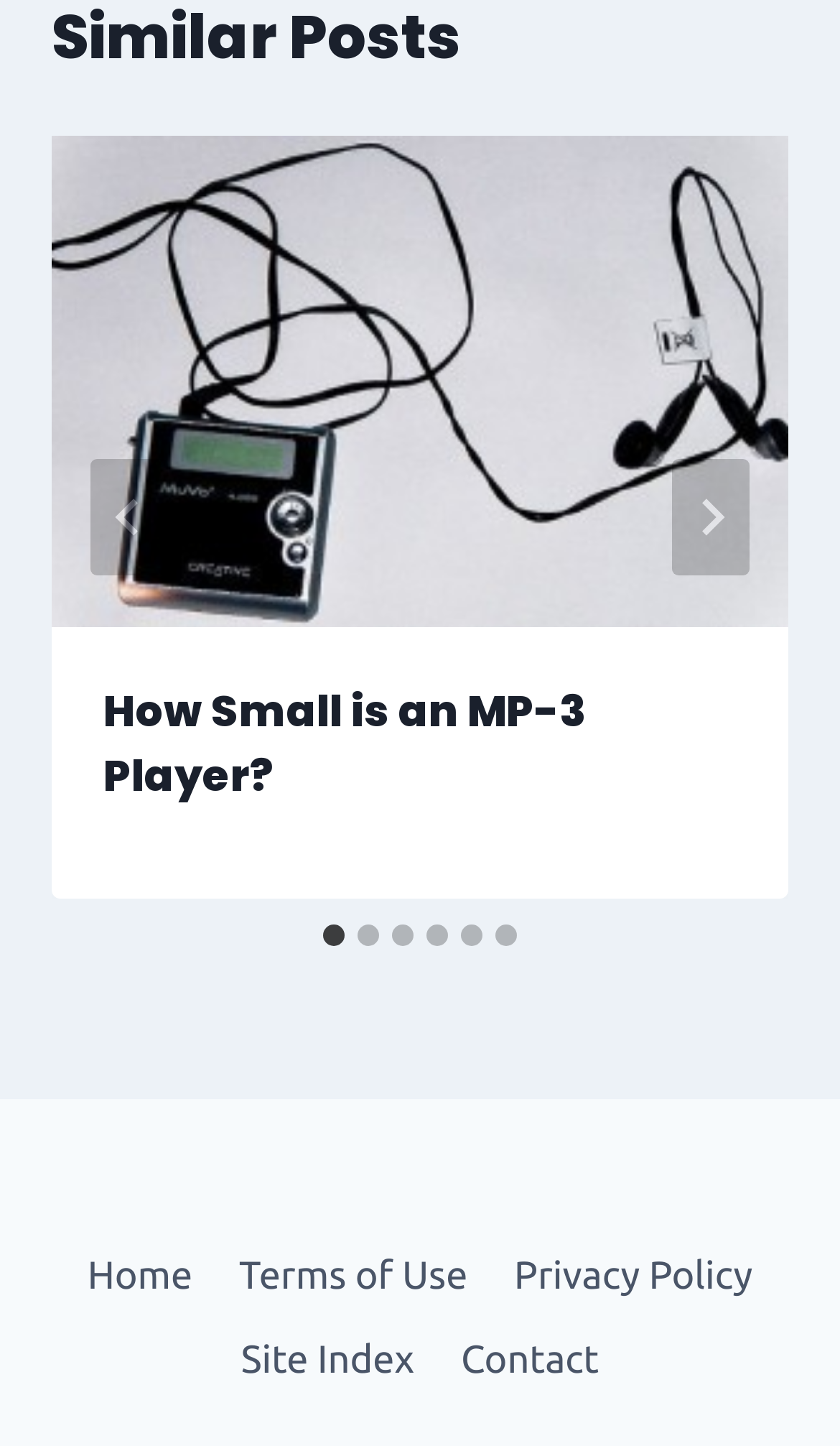Find the bounding box coordinates of the clickable area required to complete the following action: "Read the article about MP-3 players".

[0.062, 0.094, 0.938, 0.434]